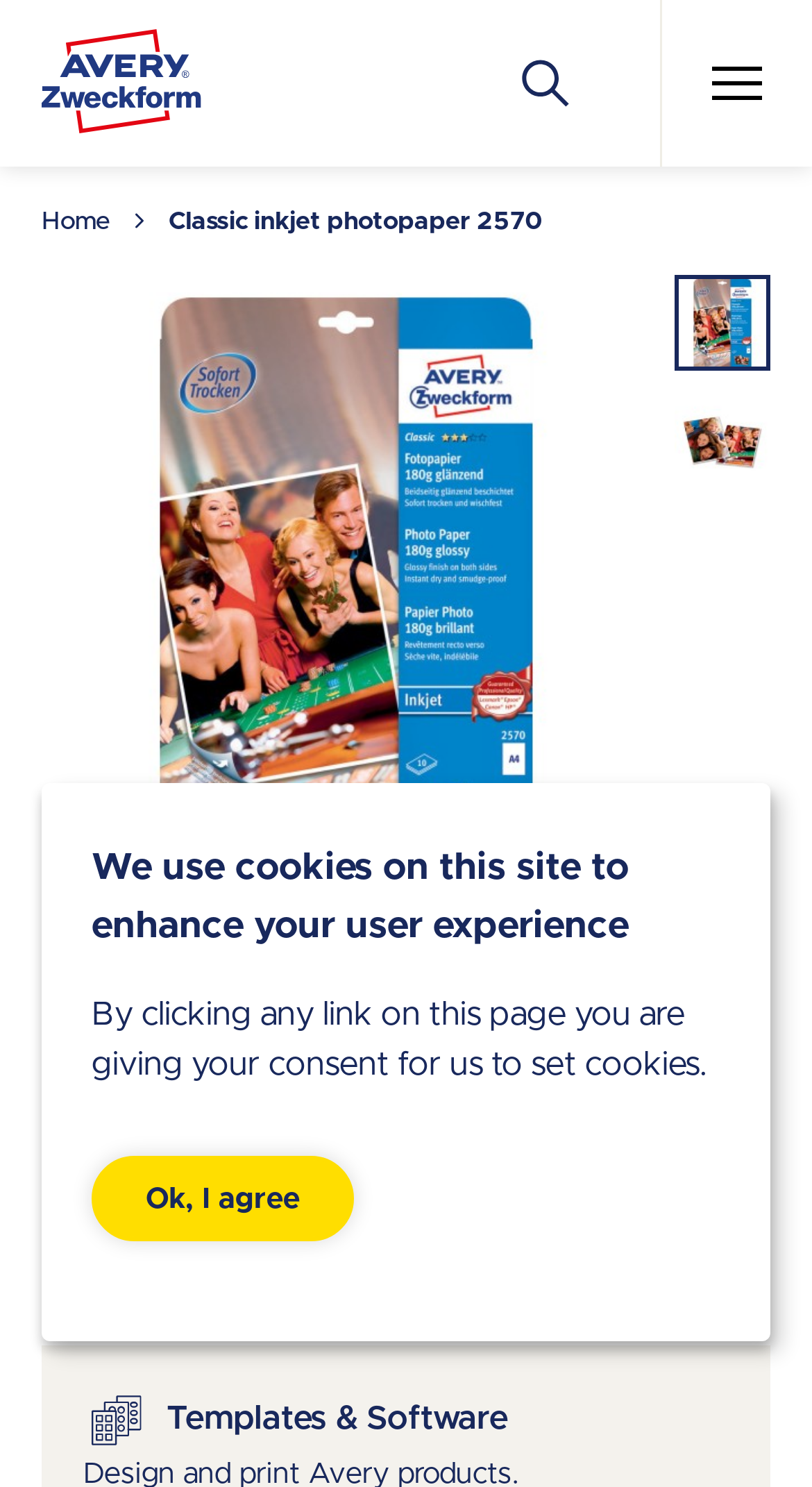How many images are on the page?
Your answer should be a single word or phrase derived from the screenshot.

3